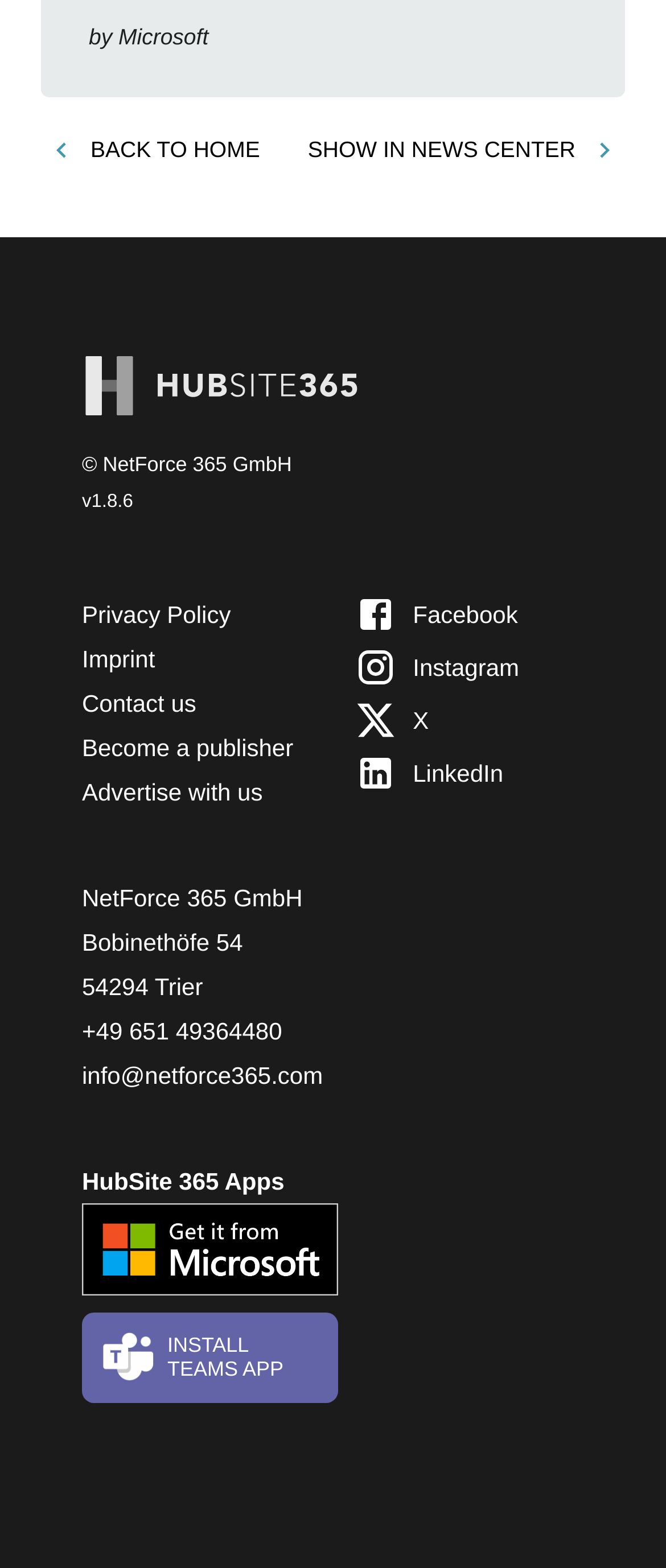How many buttons are there?
Please utilize the information in the image to give a detailed response to the question.

I counted the number of buttons by looking at the elements with the type 'button', which are 'Microsoft Store' and 'Install app', and found that there are 2 buttons.